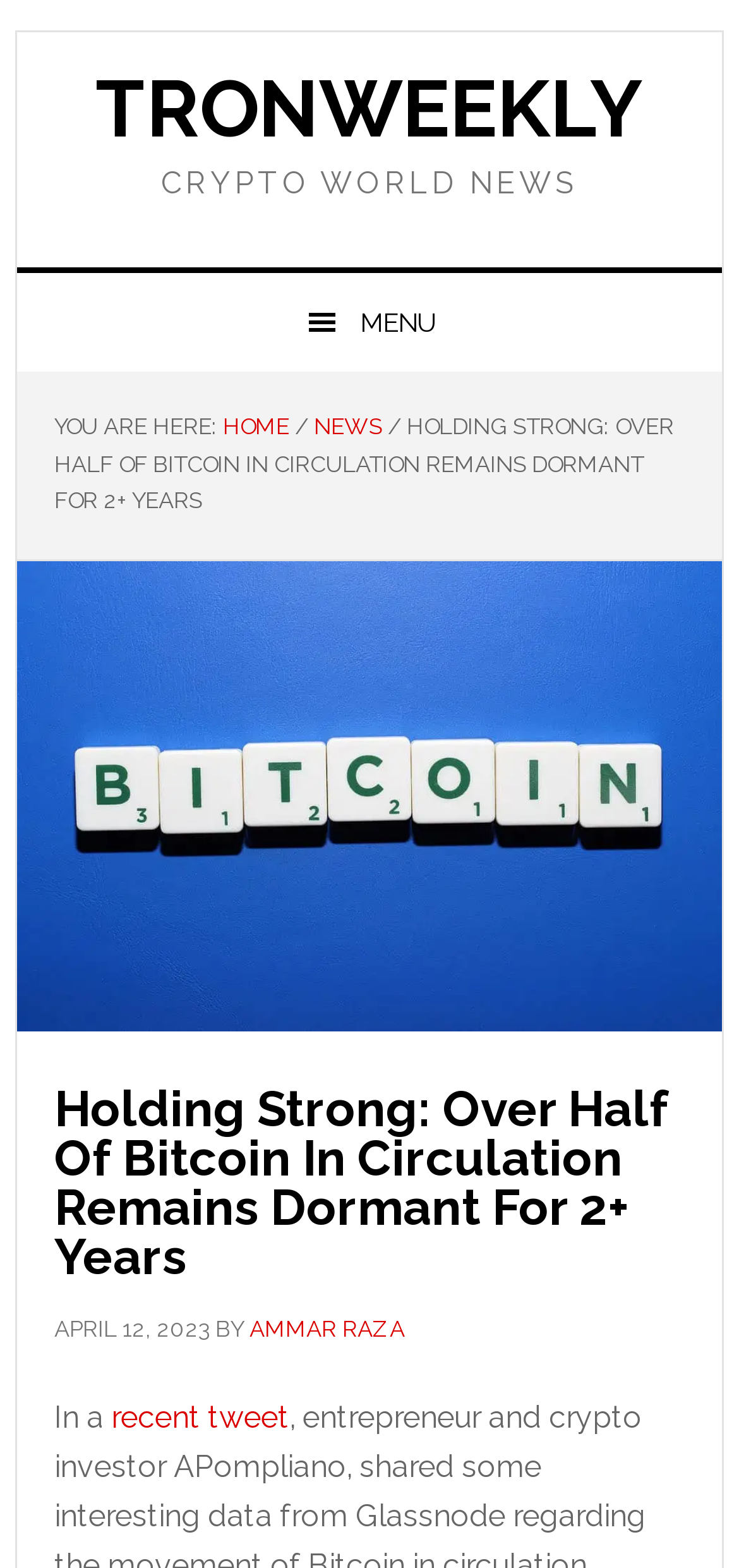Analyze the image and provide a detailed answer to the question: Who is the author of the article?

I found the answer by looking at the text 'BY' followed by the link 'AMMAR RAZA' which suggests that AMMAR RAZA is the author of the article.